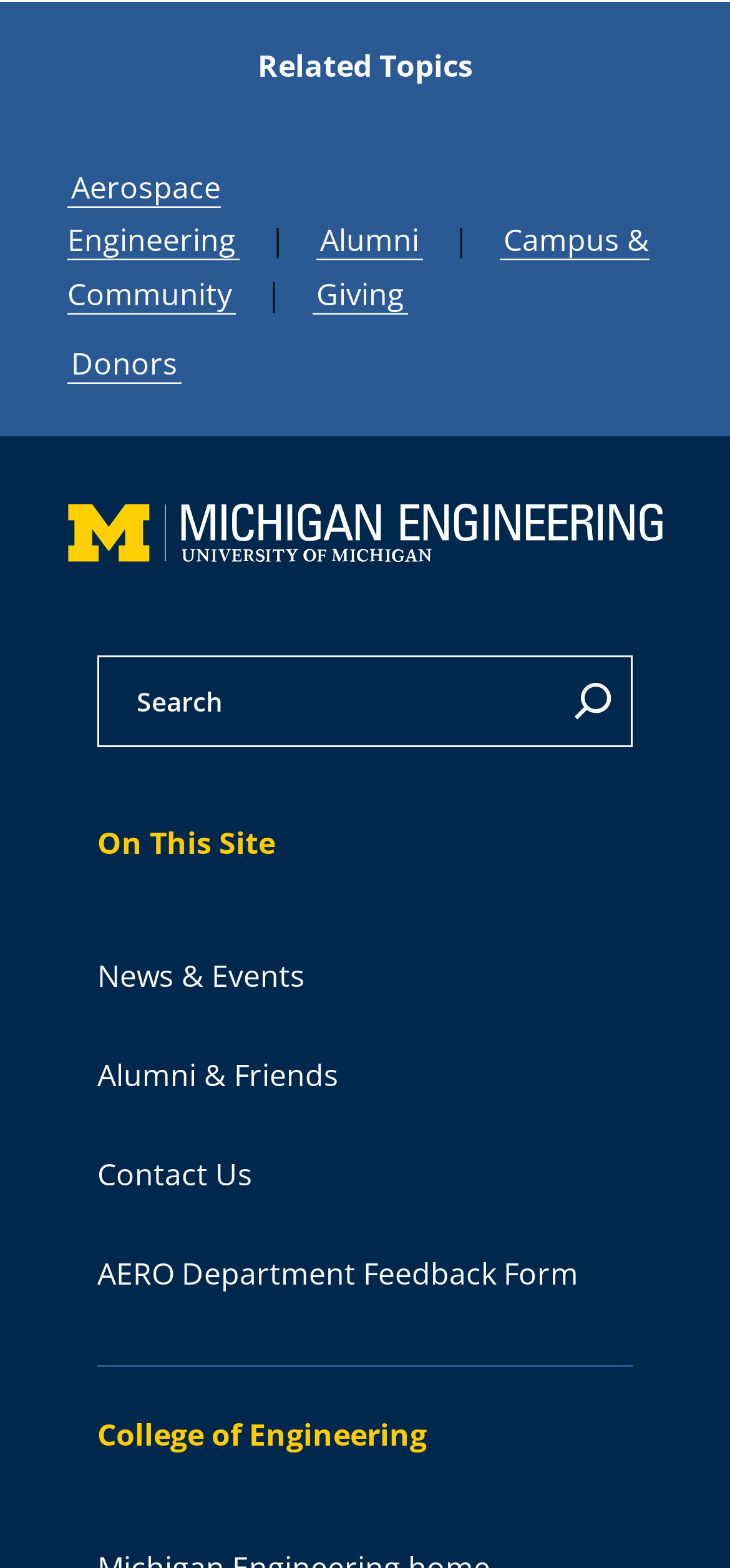Specify the bounding box coordinates of the element's area that should be clicked to execute the given instruction: "Visit Aerospace Engineering page". The coordinates should be four float numbers between 0 and 1, i.e., [left, top, right, bottom].

[0.092, 0.106, 0.328, 0.166]